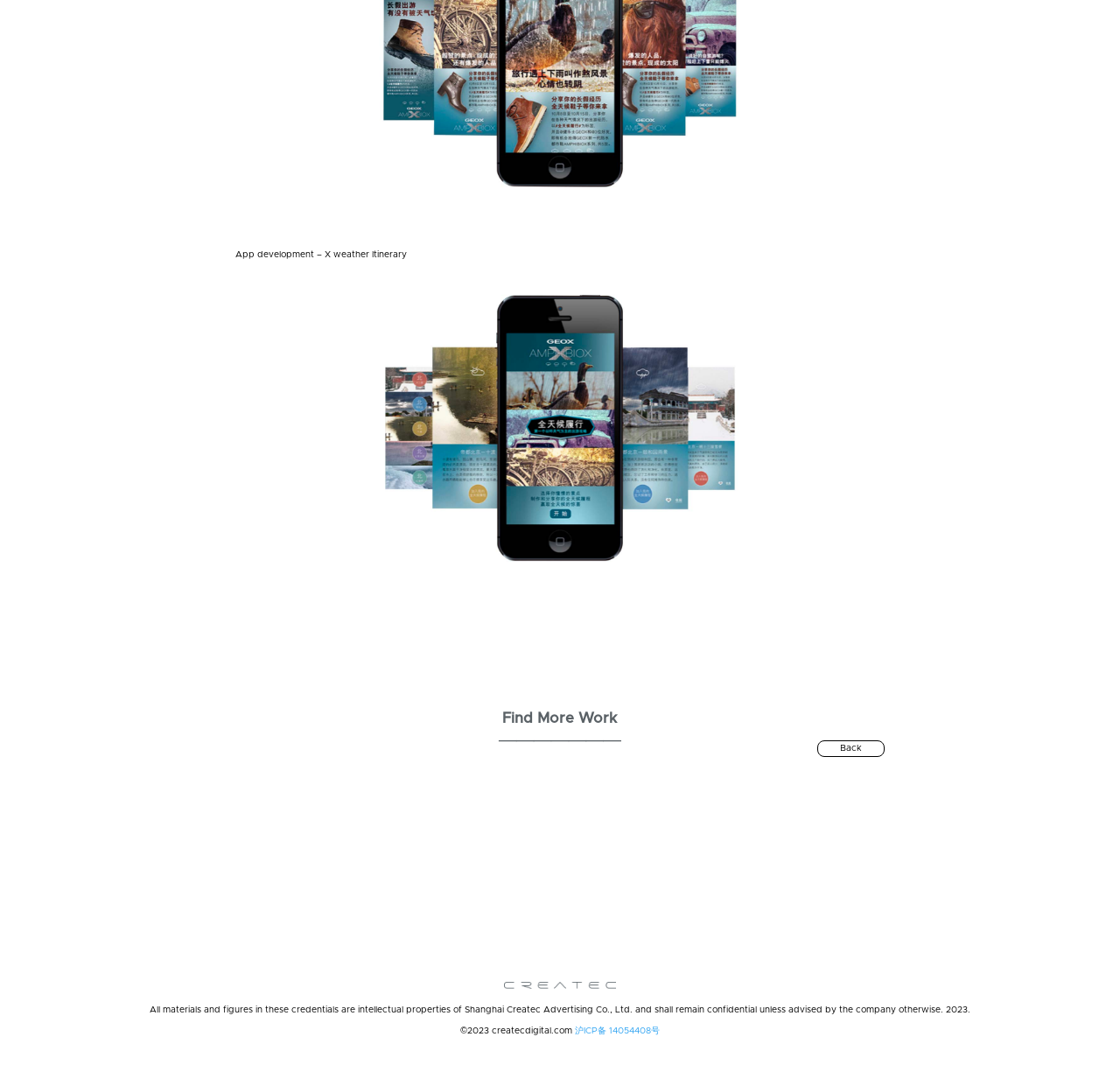What is the text above the 'Find More Work' link?
Look at the image and respond with a one-word or short phrase answer.

App development – X weather Itinerary